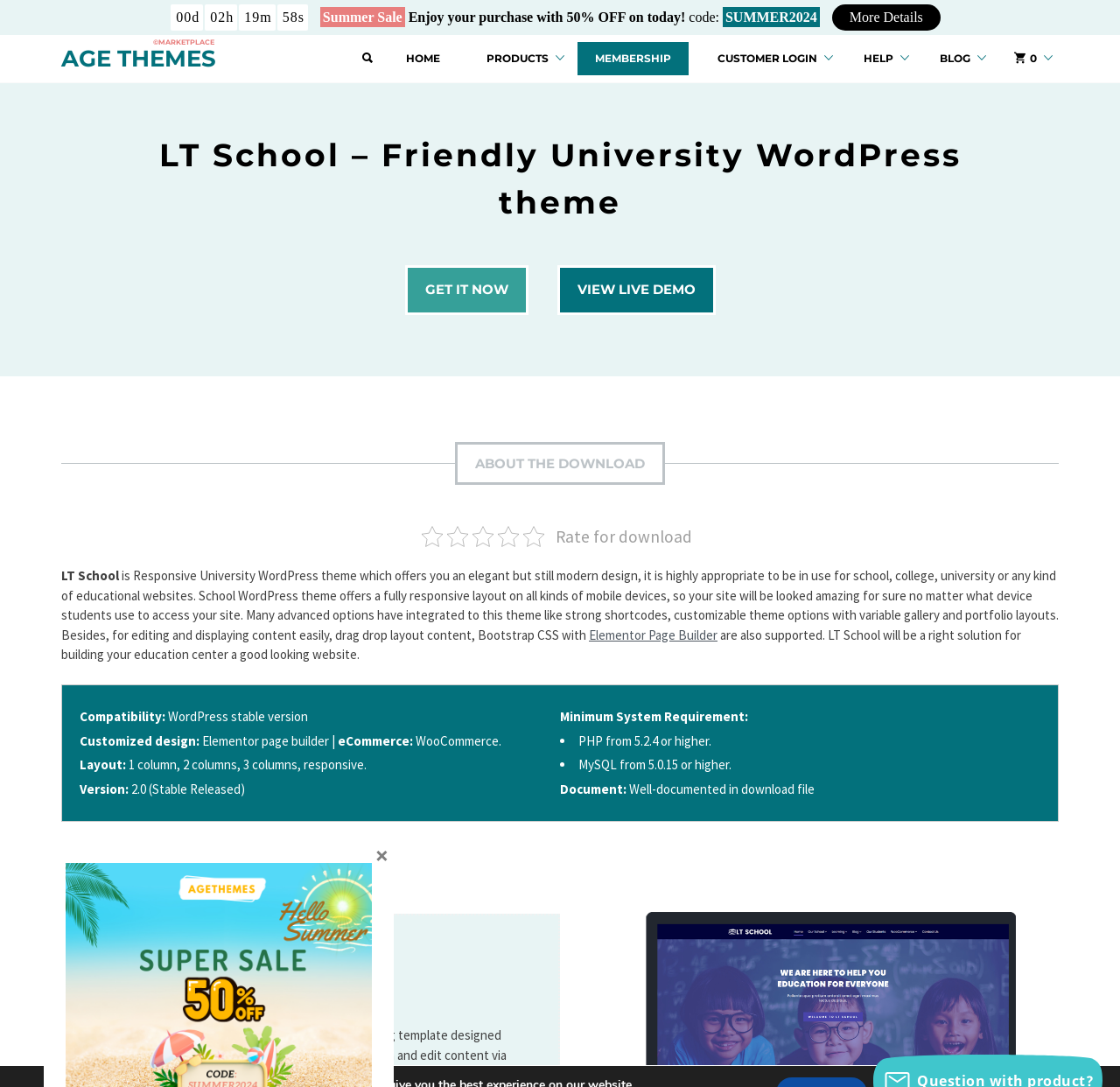Kindly determine the bounding box coordinates of the area that needs to be clicked to fulfill this instruction: "View the live demo".

[0.497, 0.244, 0.639, 0.289]